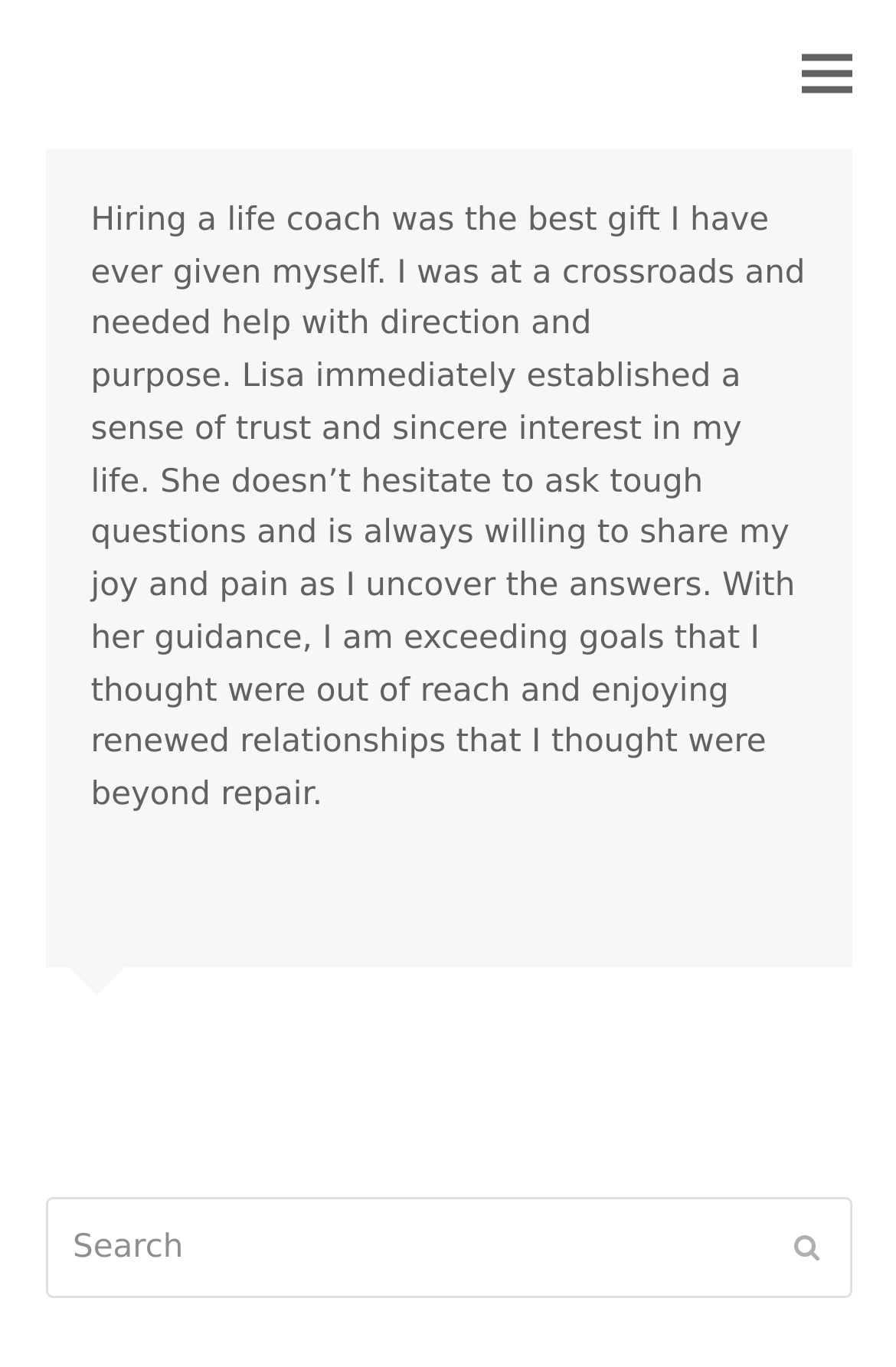What is the purpose of the searchbox?
Please respond to the question with a detailed and well-explained answer.

The searchbox is located at the bottom of the article, and it has a static text 'Search' next to it. The purpose of the searchbox is to allow users to search for something, possibly related to the article or the website.